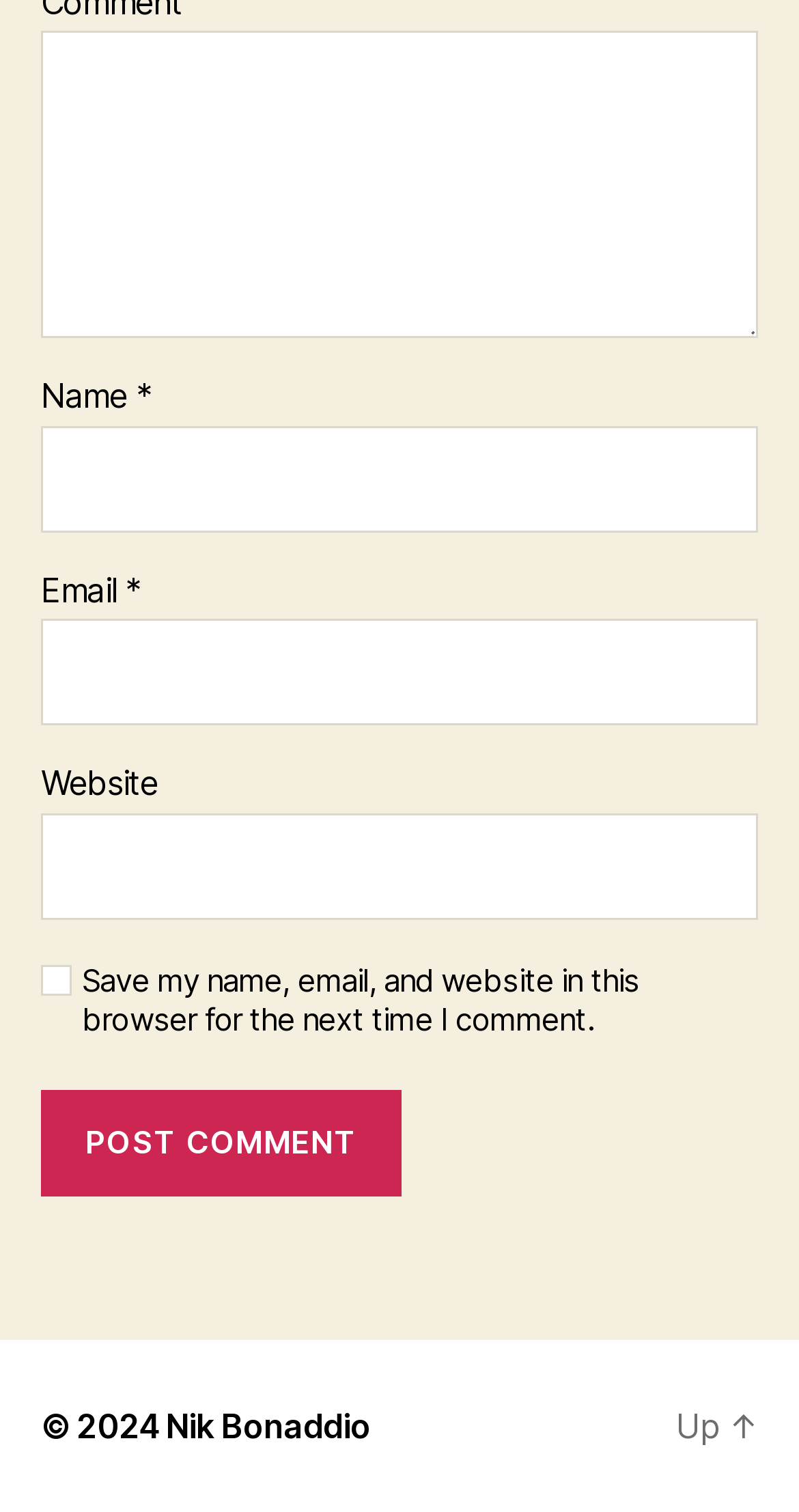What is the text on the button?
Please look at the screenshot and answer using one word or phrase.

POST COMMENT